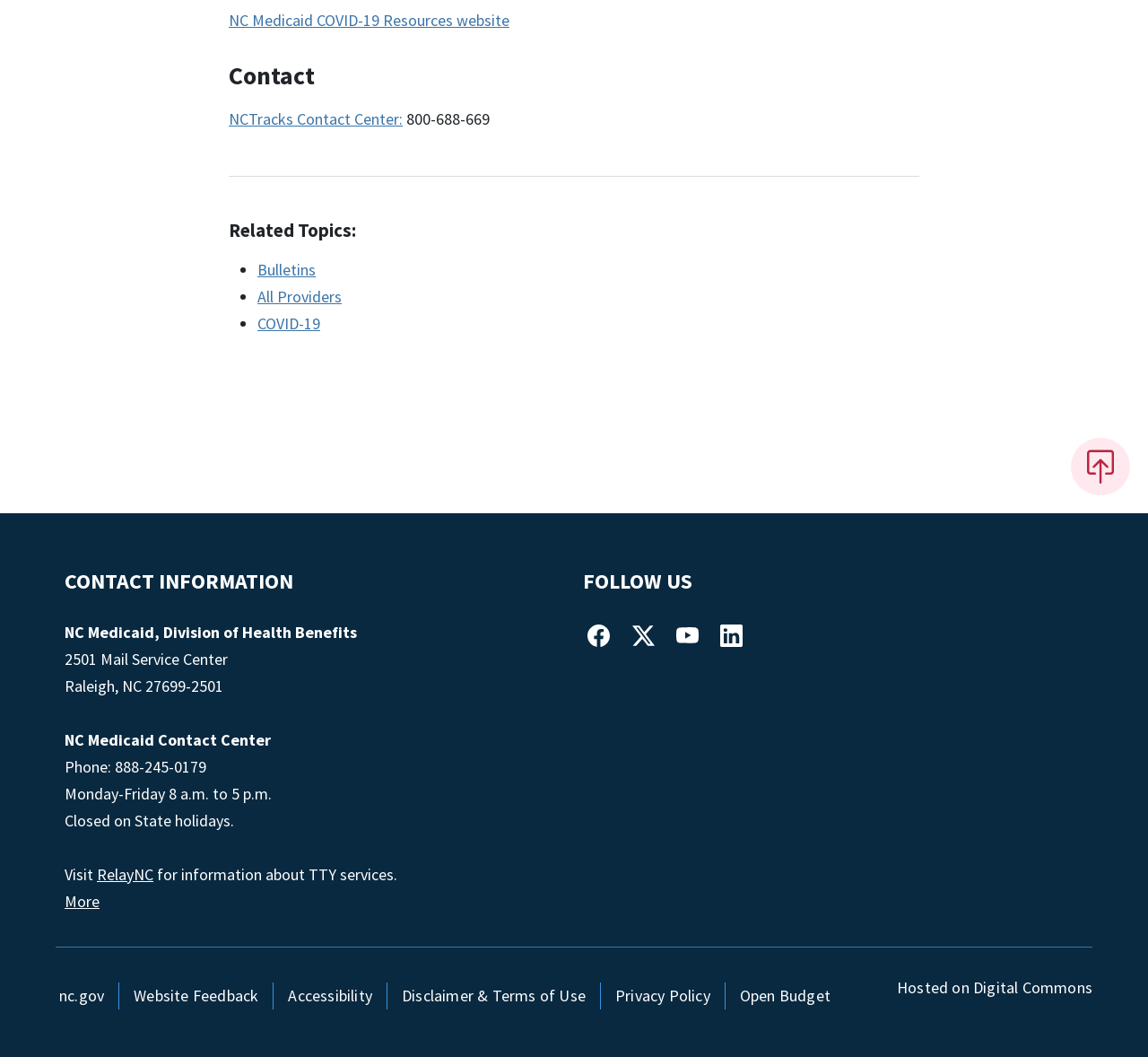Determine the bounding box coordinates for the area you should click to complete the following instruction: "Explore the Beauty category".

None